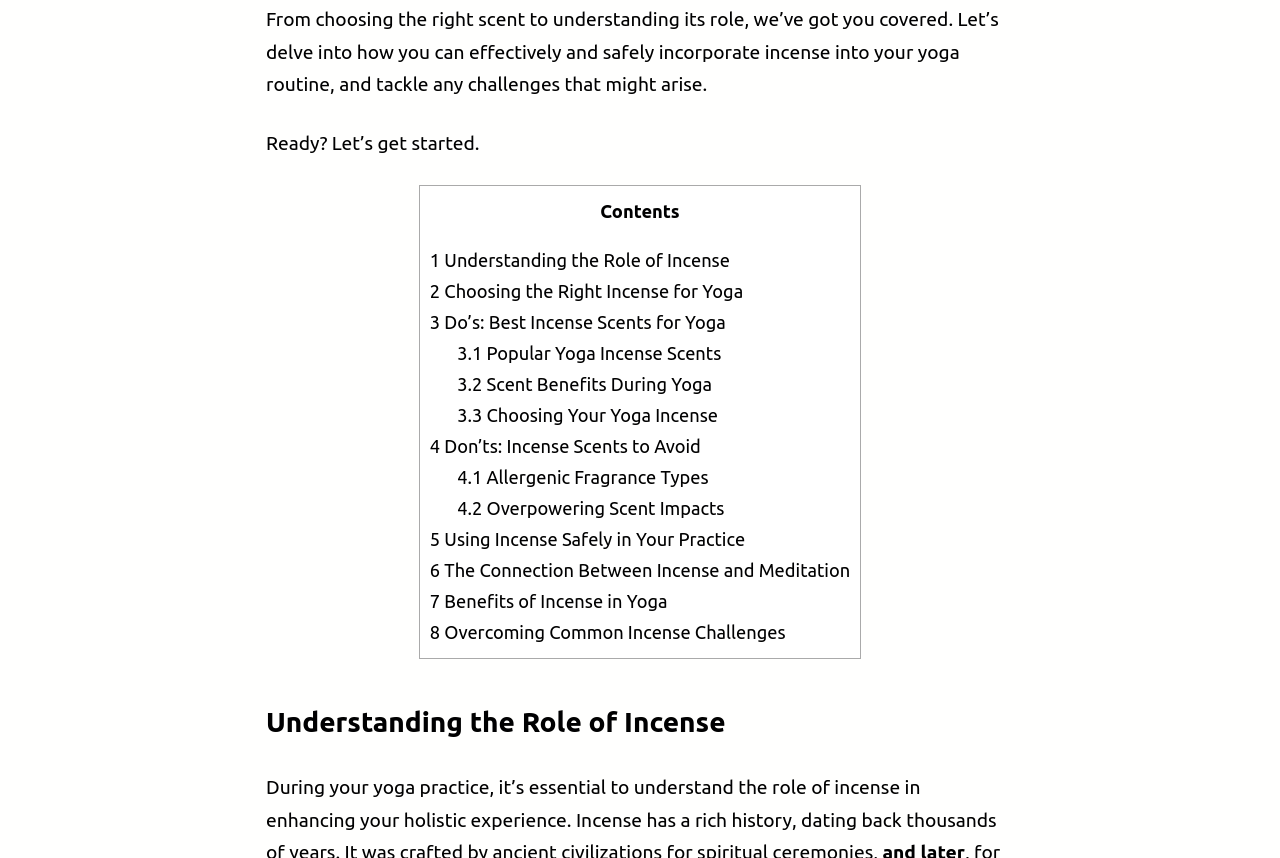Given the element description "3.2 Scent Benefits During Yoga", identify the bounding box of the corresponding UI element.

[0.357, 0.436, 0.556, 0.459]